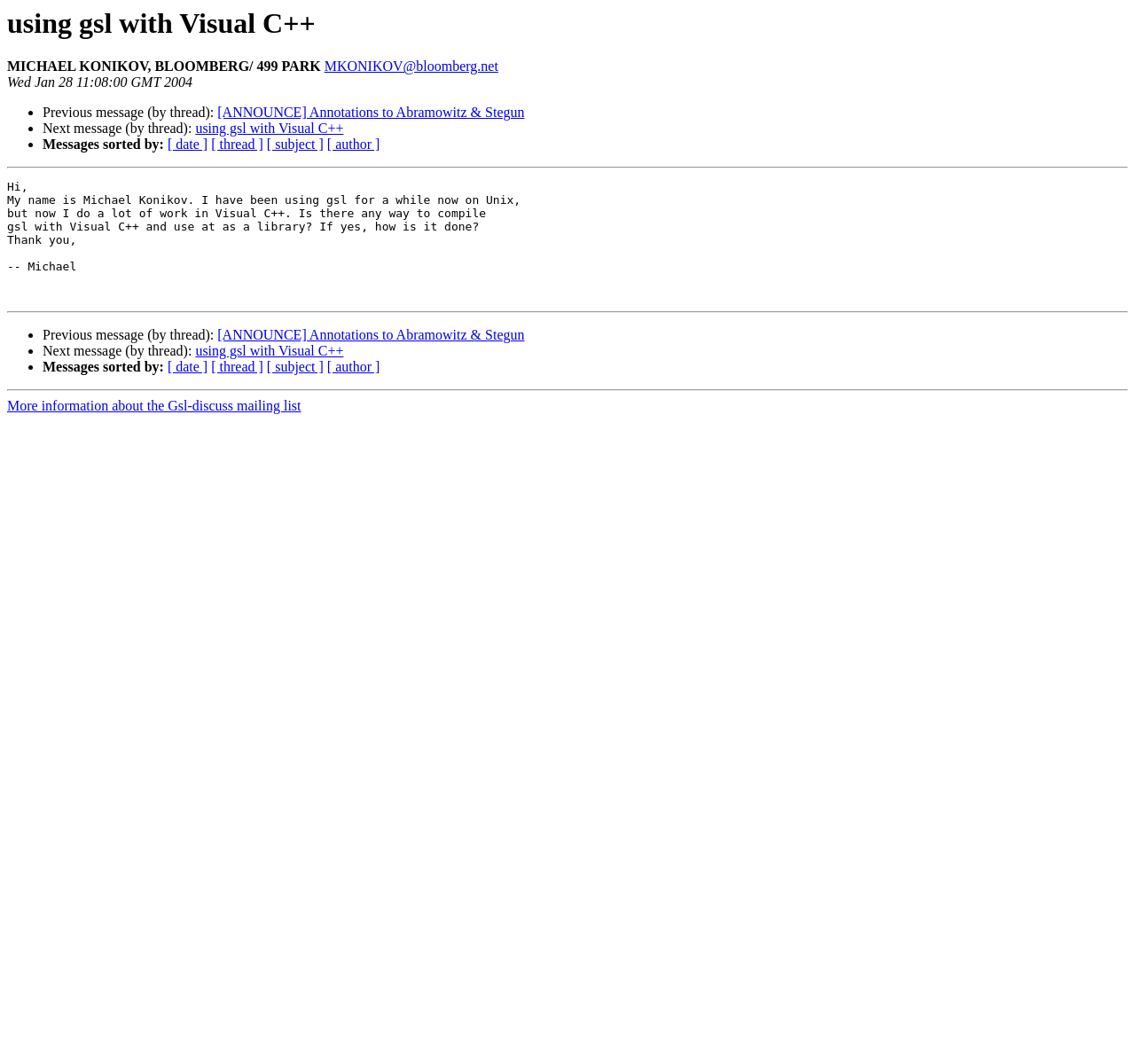What is the topic of the message?
Provide a thorough and detailed answer to the question.

The topic of the message is using gsl with Visual C++, which is mentioned in the heading element 'using gsl with Visual C++' at the top of the webpage and also in the link element 'using gsl with Visual C++' in the message body.